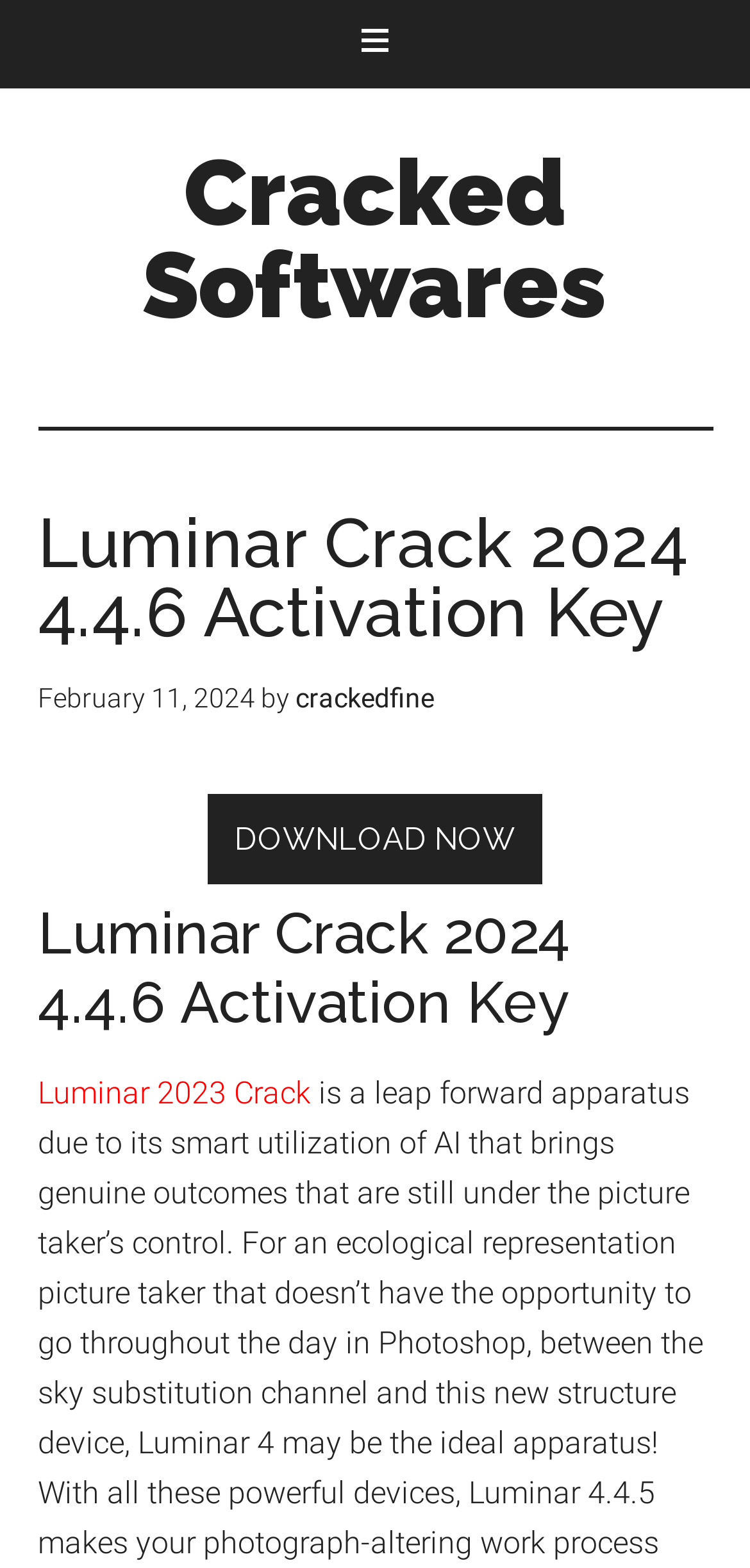What is the version of Luminar being cracked?
Answer the question with just one word or phrase using the image.

4.4.6